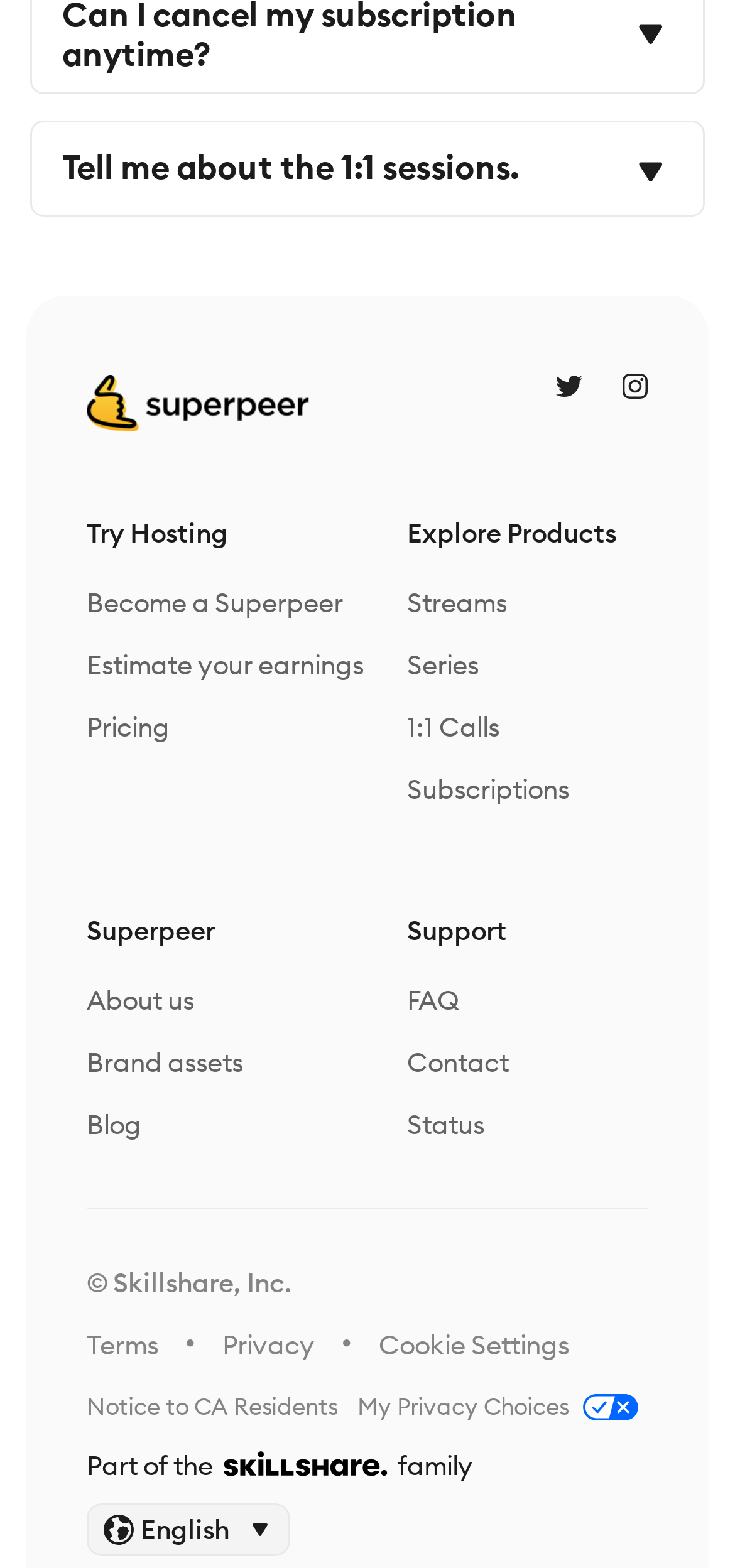Please identify the bounding box coordinates of the element I should click to complete this instruction: 'Change the language to English'. The coordinates should be given as four float numbers between 0 and 1, like this: [left, top, right, bottom].

[0.118, 0.959, 0.395, 0.992]